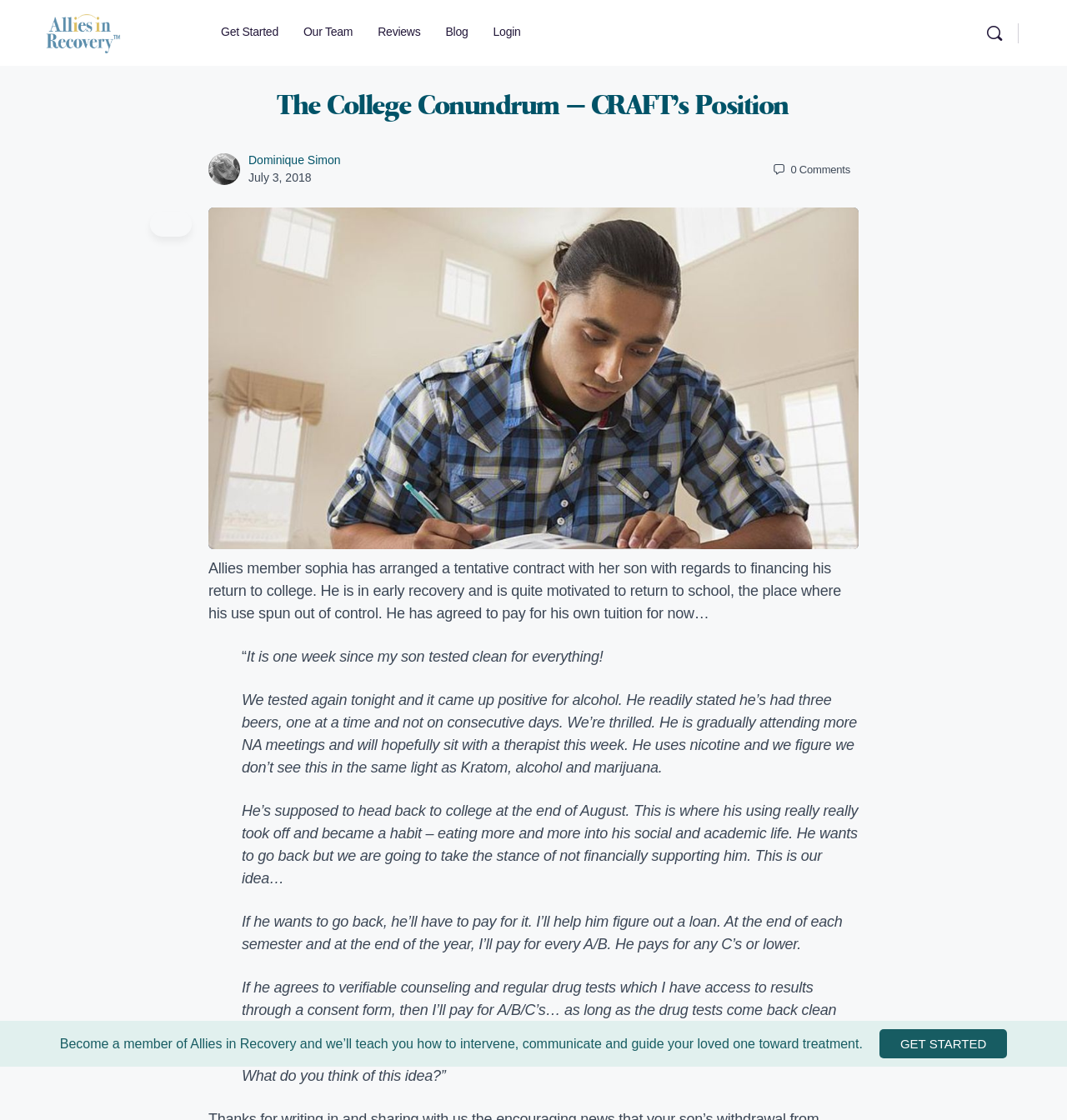Locate the bounding box coordinates of the region to be clicked to comply with the following instruction: "Click on the 'GET STARTED' button". The coordinates must be four float numbers between 0 and 1, in the form [left, top, right, bottom].

[0.824, 0.919, 0.944, 0.945]